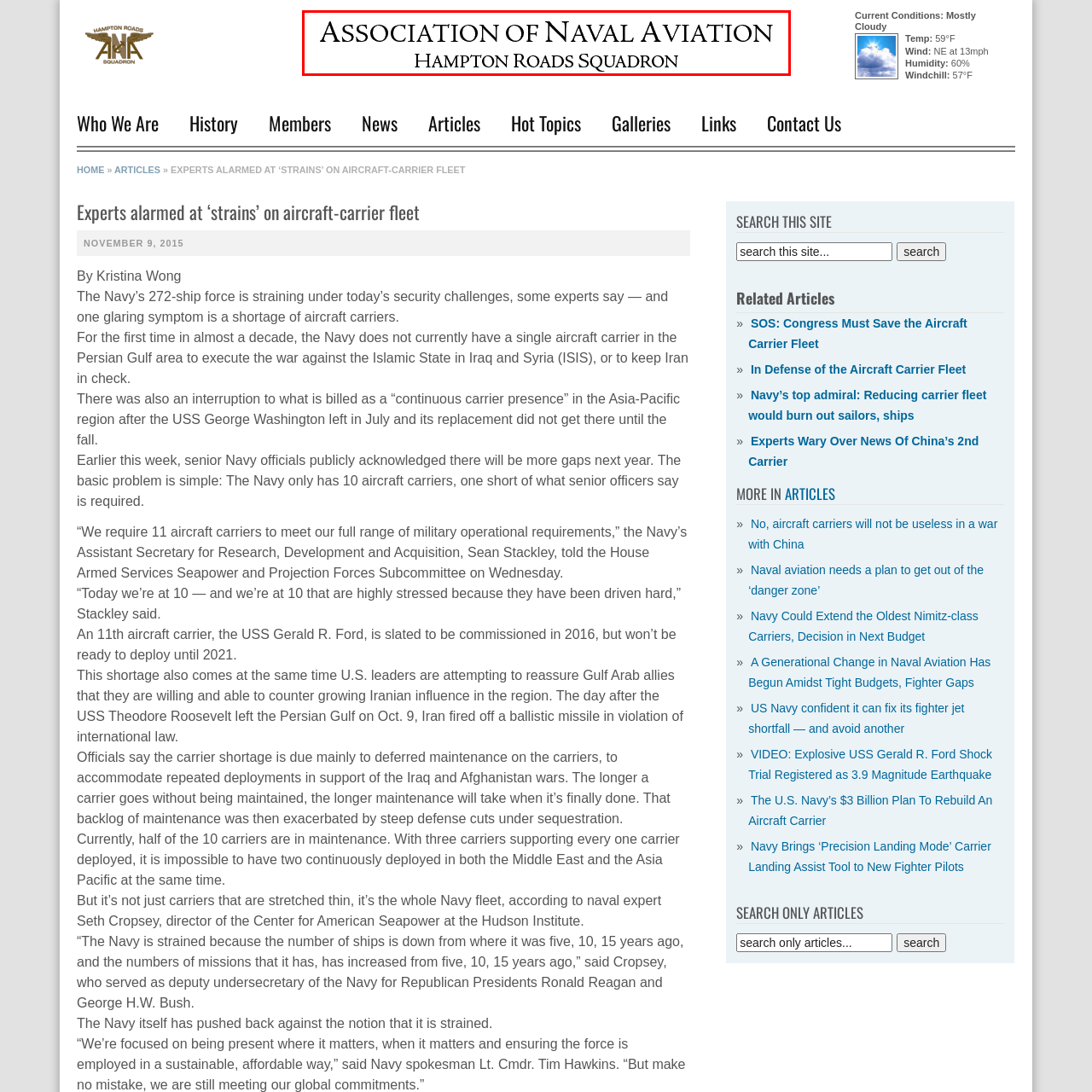Inspect the image outlined in red and answer succinctly: What is the focus of the organization?

naval aviation